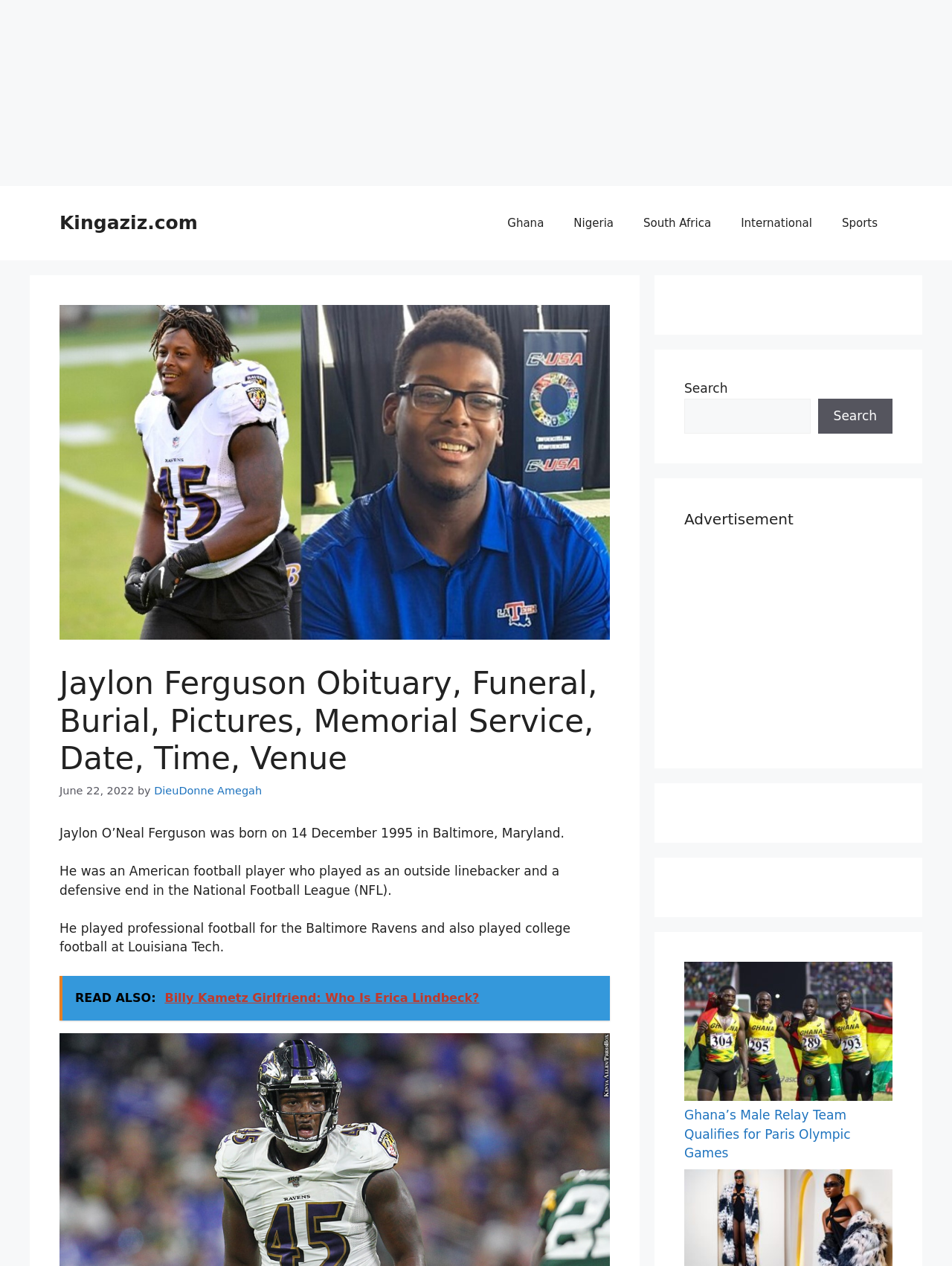What is Jaylon Ferguson's birthdate?
Look at the image and respond with a single word or a short phrase.

14 December 1995